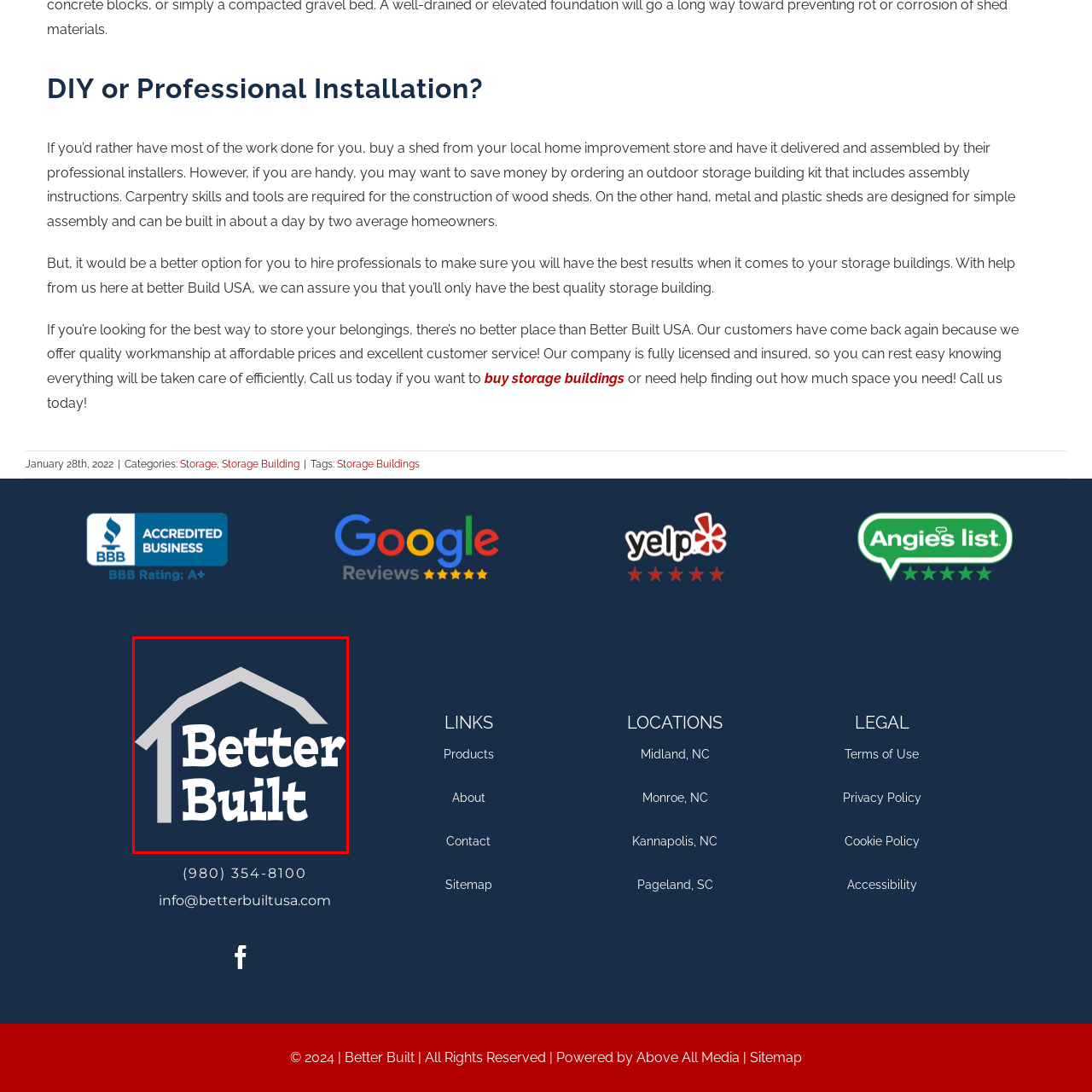What is the company's commitment to?
Please analyze the segment of the image inside the red bounding box and respond with a single word or phrase.

excellence in service and customer satisfaction